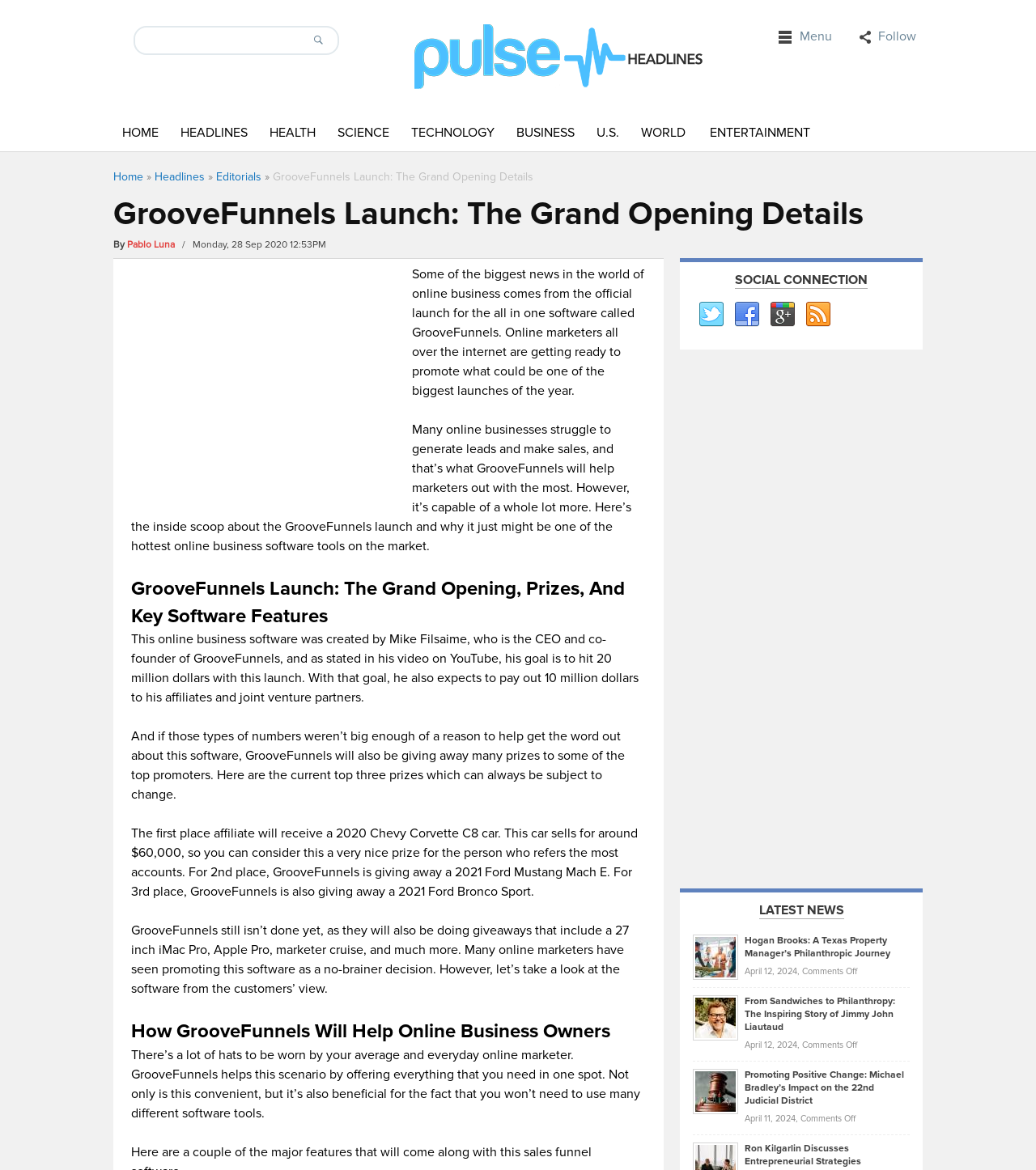With reference to the screenshot, provide a detailed response to the question below:
Who is the CEO and co-founder of GrooveFunnels?

According to the webpage, Mike Filsaime is the CEO and co-founder of GrooveFunnels, which is mentioned in the text 'This online business software was created by Mike Filsaime, who is the CEO and co-founder of GrooveFunnels...'.